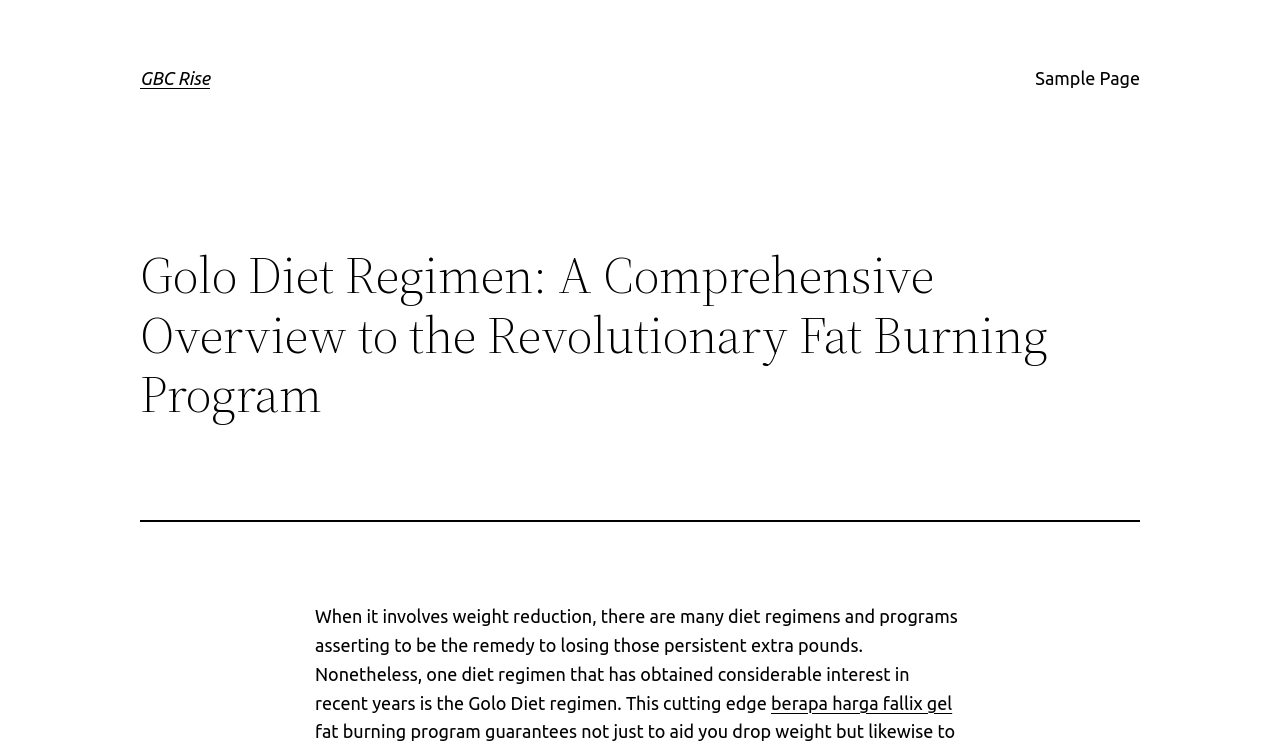Please analyze the image and give a detailed answer to the question:
What is the purpose of the Golo Diet regimen?

The StaticText element mentions that the Golo Diet regimen is a solution to 'losing those persistent extra pounds', indicating that the purpose of the Golo Diet regimen is to help individuals lose extra weight.